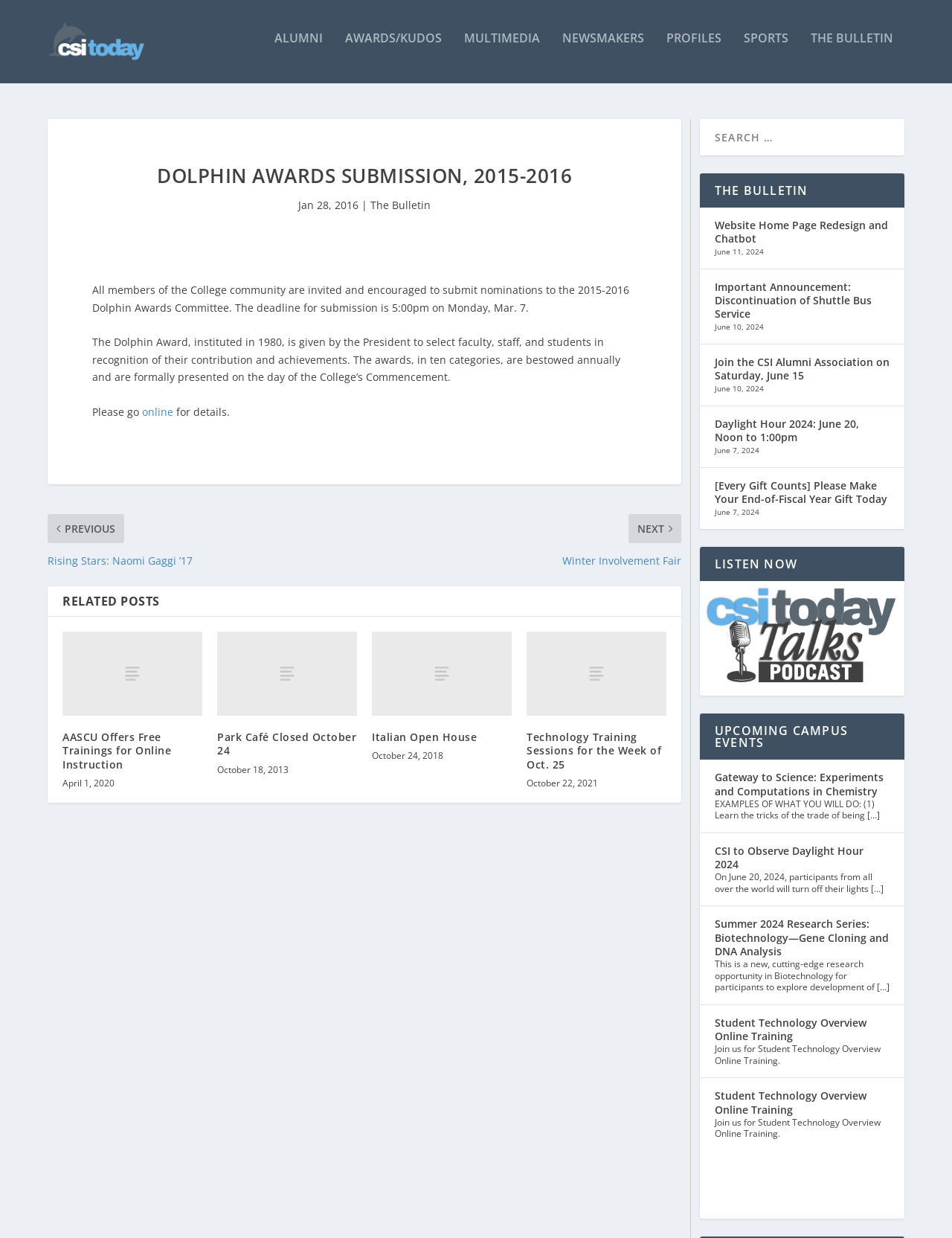What is the event mentioned on June 20, 2024?
Look at the screenshot and provide an in-depth answer.

I found the answer by looking at the link 'Daylight Hour 2024: June 20, Noon to 1:00pm' in the 'UPCOMING CAMPUS EVENTS' section, which suggests that the event on June 20, 2024 is Daylight Hour 2024.